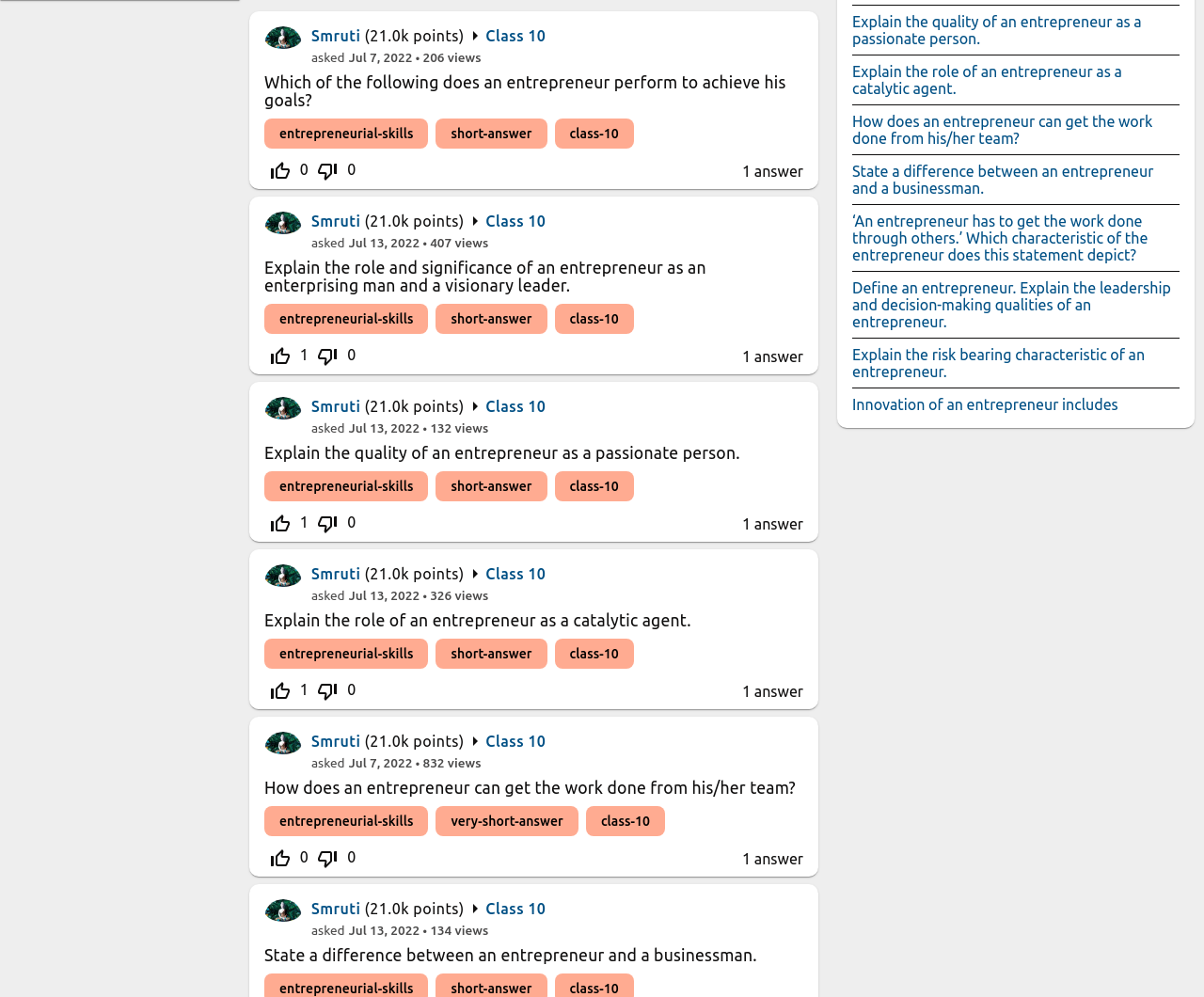What is the class of the first question?
Refer to the image and give a detailed answer to the query.

The class of the first question can be determined by looking at the link 'Class 10' next to the username 'Smruti' at the top of the question section.